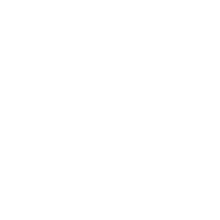What is emphasized in the design of the SW7 equipment?
Based on the image, answer the question with as much detail as possible.

The caption states that the equipment exemplifies modern technology in healthcare, emphasizing efficiency and user-friendliness in patient care, which suggests that the design of the SW7 equipment prioritizes these aspects.